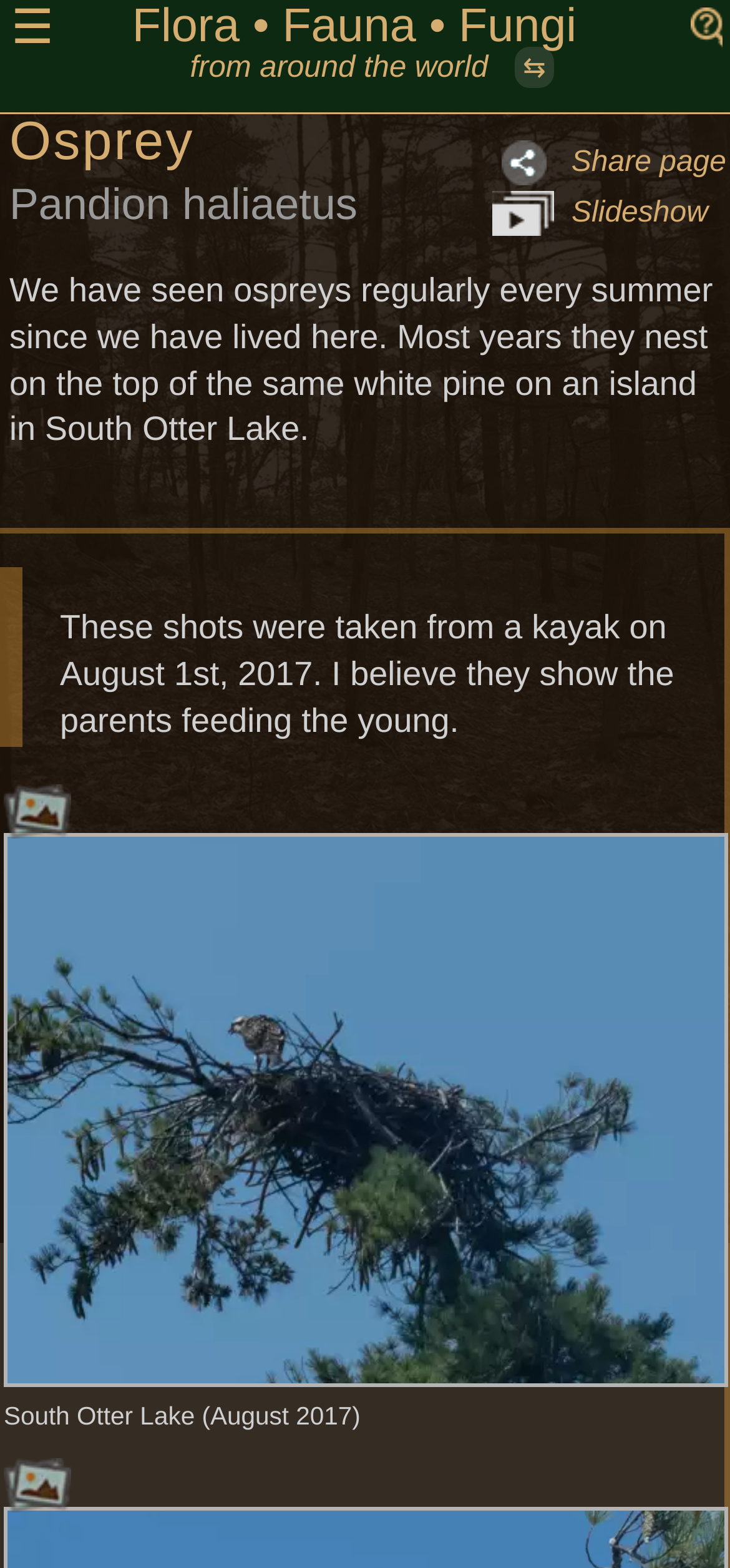Please respond to the question with a concise word or phrase:
Where were the photos taken?

South Otter Lake